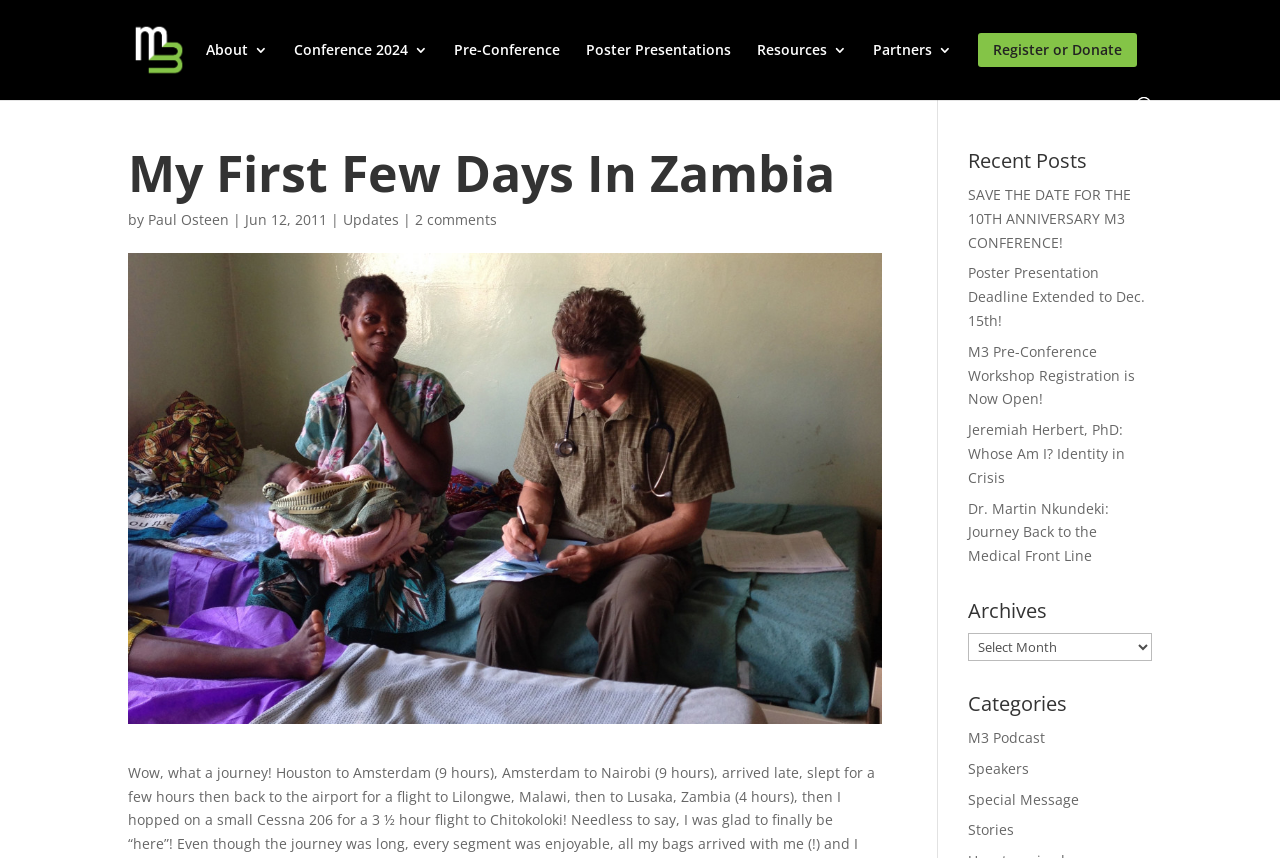What is the category of the link 'M3 Podcast'?
Refer to the image and answer the question using a single word or phrase.

Categories